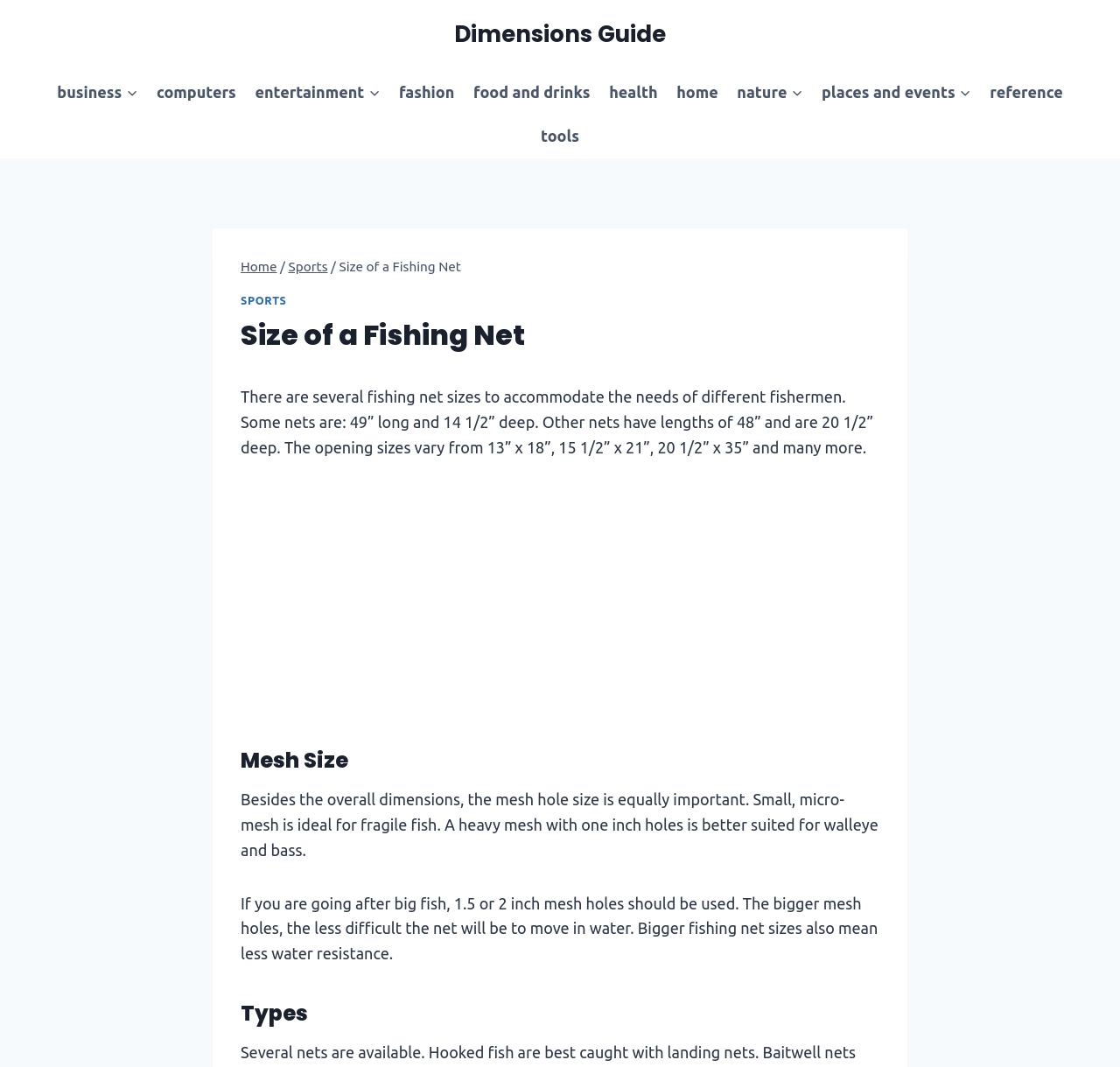Ascertain the bounding box coordinates for the UI element detailed here: "alt="Join our Crew"". The coordinates should be provided as [left, top, right, bottom] with each value being a float between 0 and 1.

None